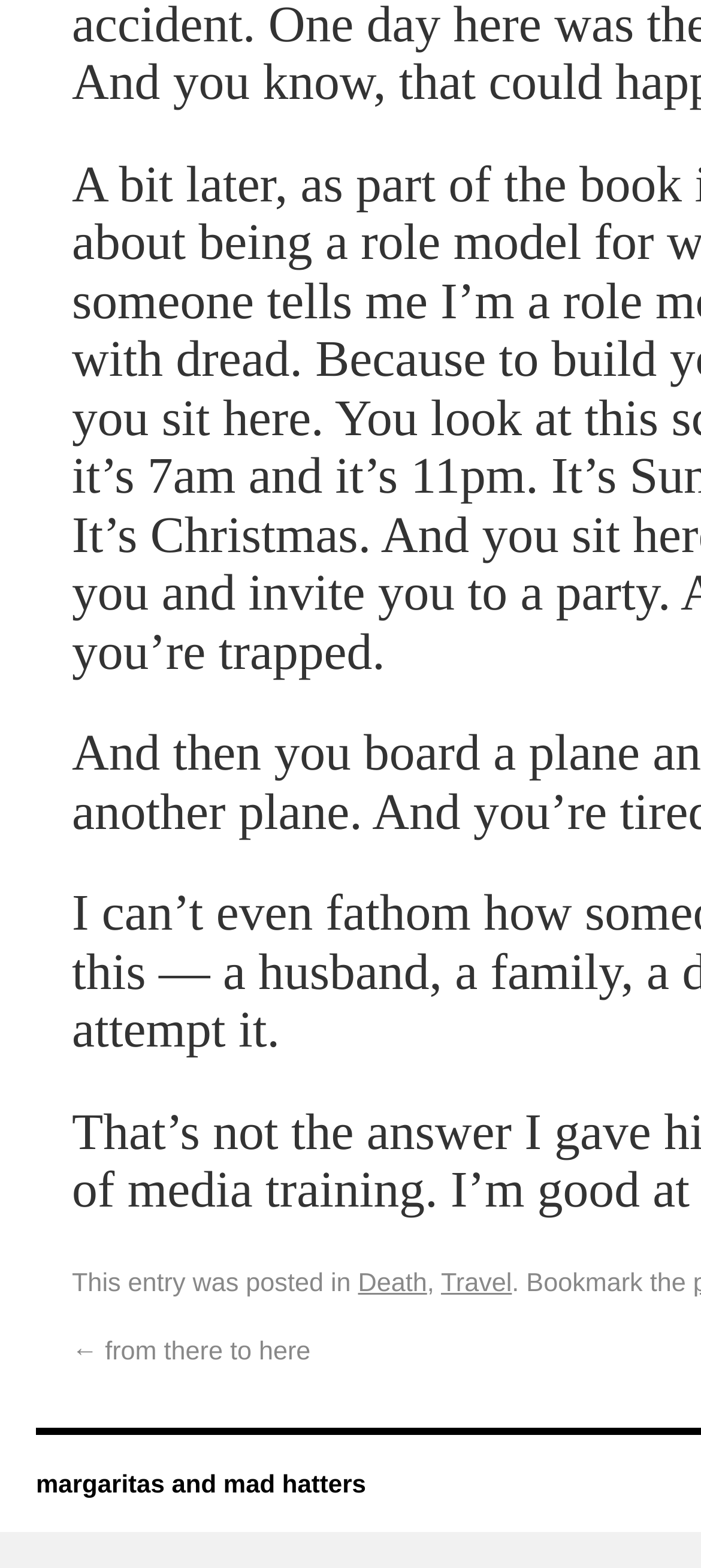Answer the question using only one word or a concise phrase: How many links are there in the post?

4